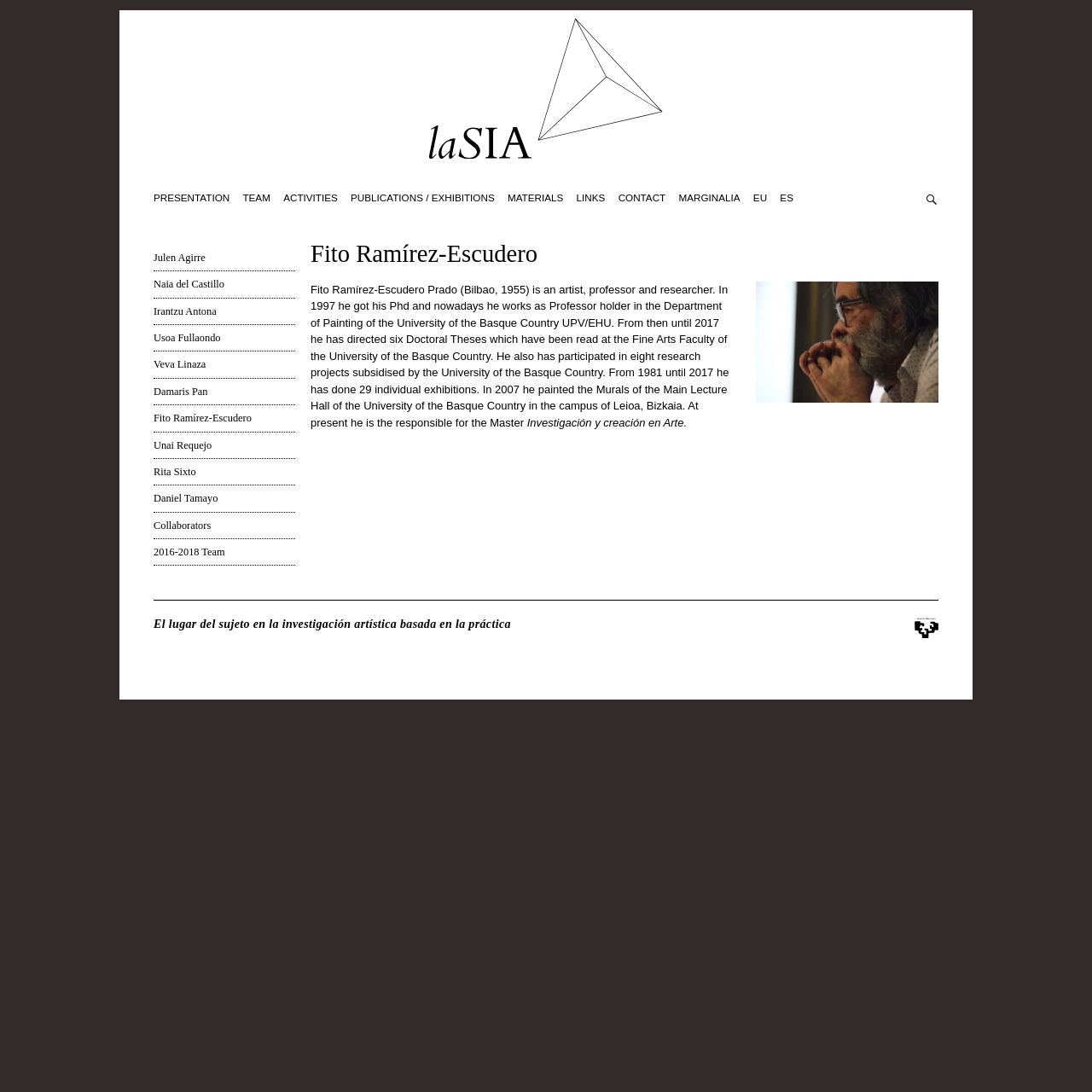Determine the bounding box coordinates of the element that should be clicked to execute the following command: "View Julen Agirre's profile".

[0.141, 0.224, 0.27, 0.249]